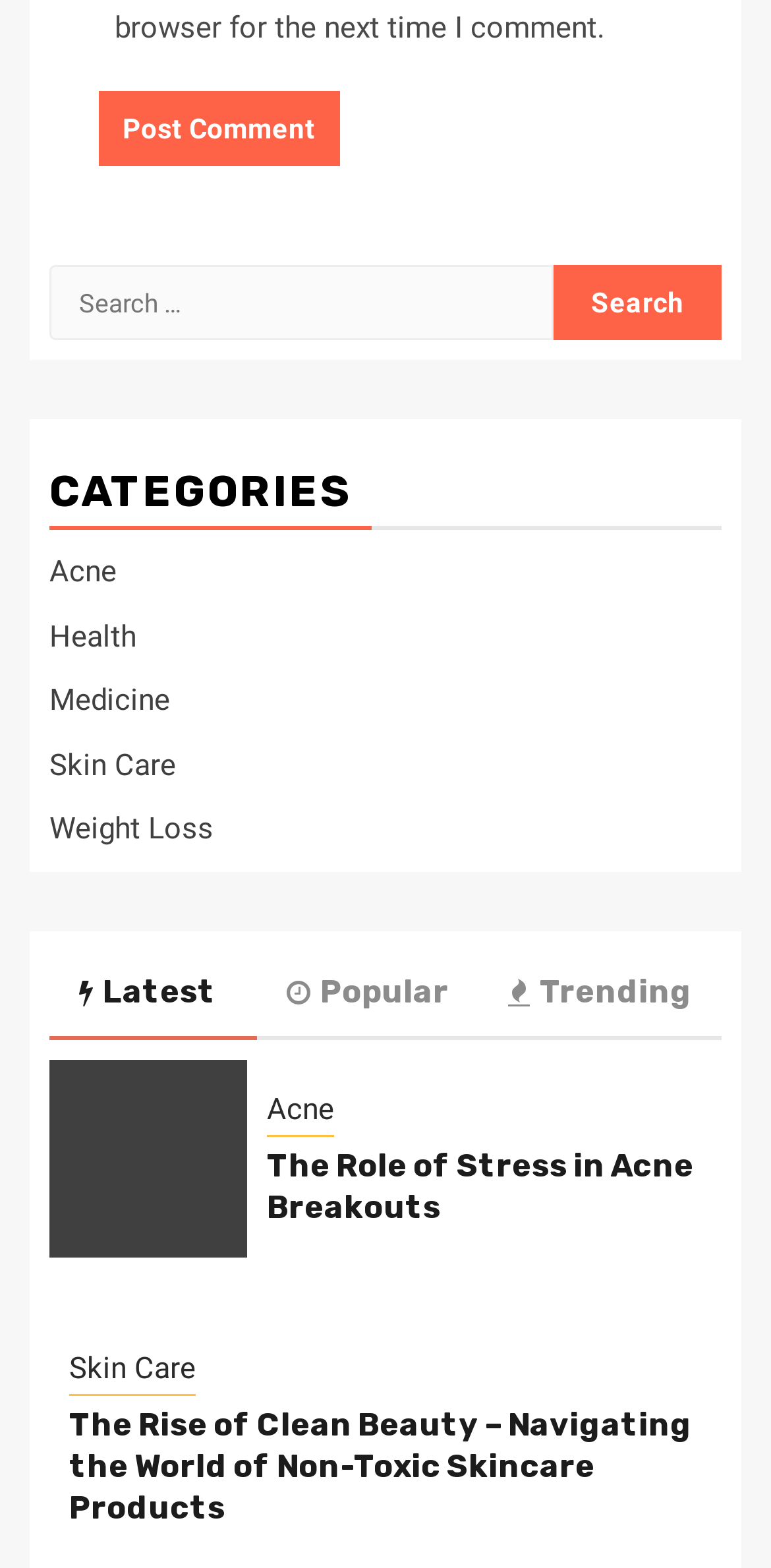What type of content is displayed on the webpage?
Give a single word or phrase answer based on the content of the image.

Articles or blog posts